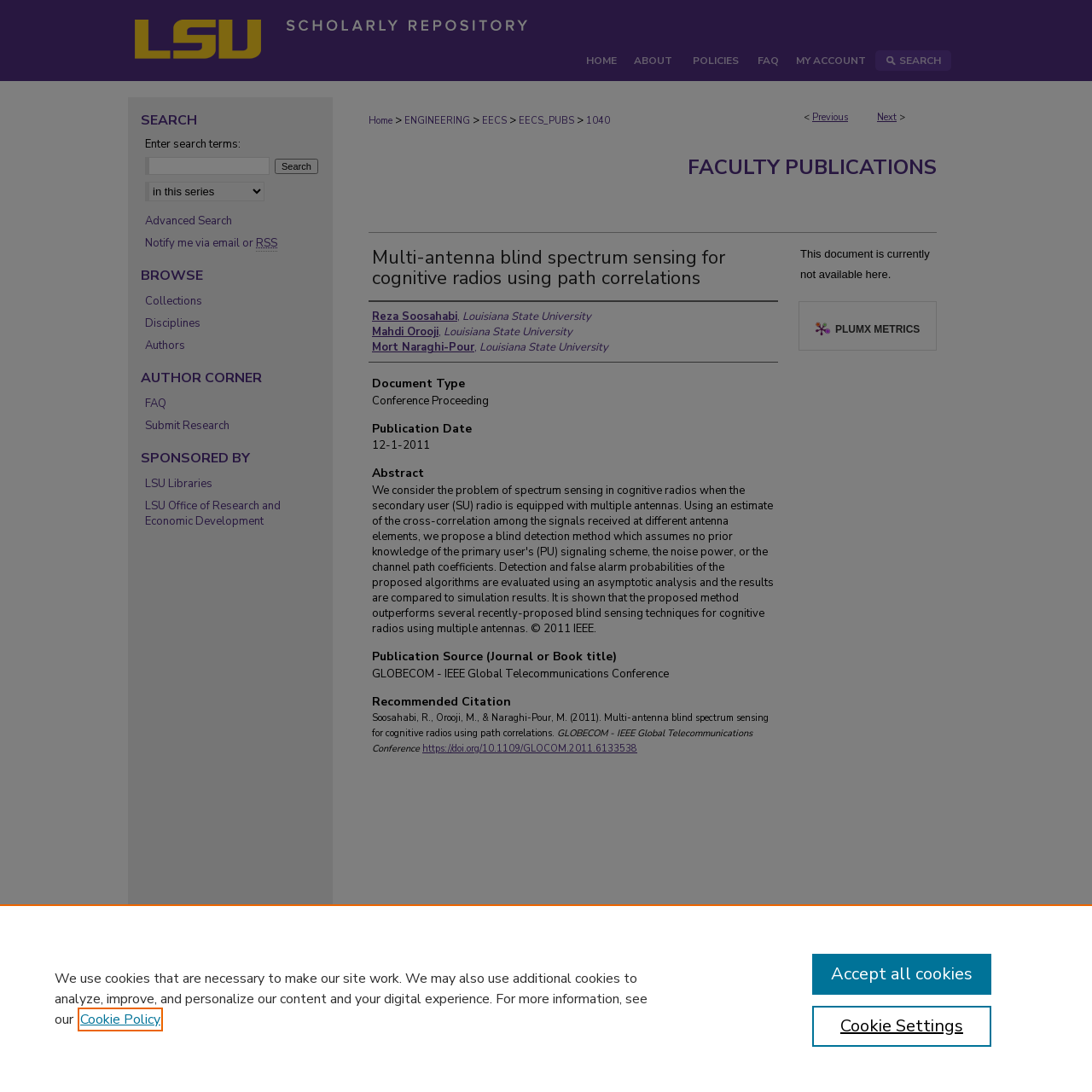Find and specify the bounding box coordinates that correspond to the clickable region for the instruction: "View the 'FACULTY PUBLICATIONS' page".

[0.63, 0.141, 0.858, 0.166]